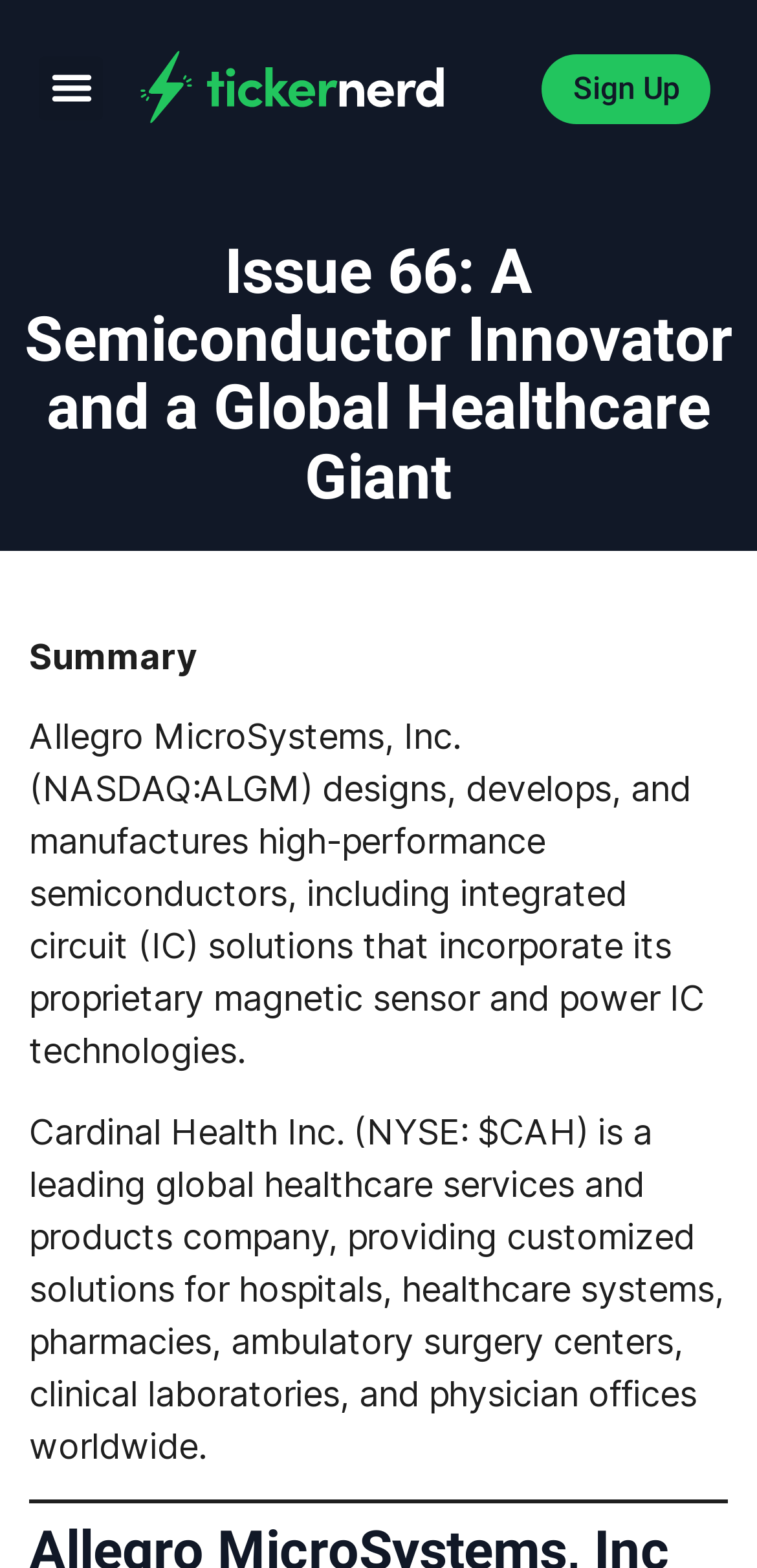What is the relationship between the two companies mentioned?
Look at the image and answer with only one word or phrase.

None mentioned